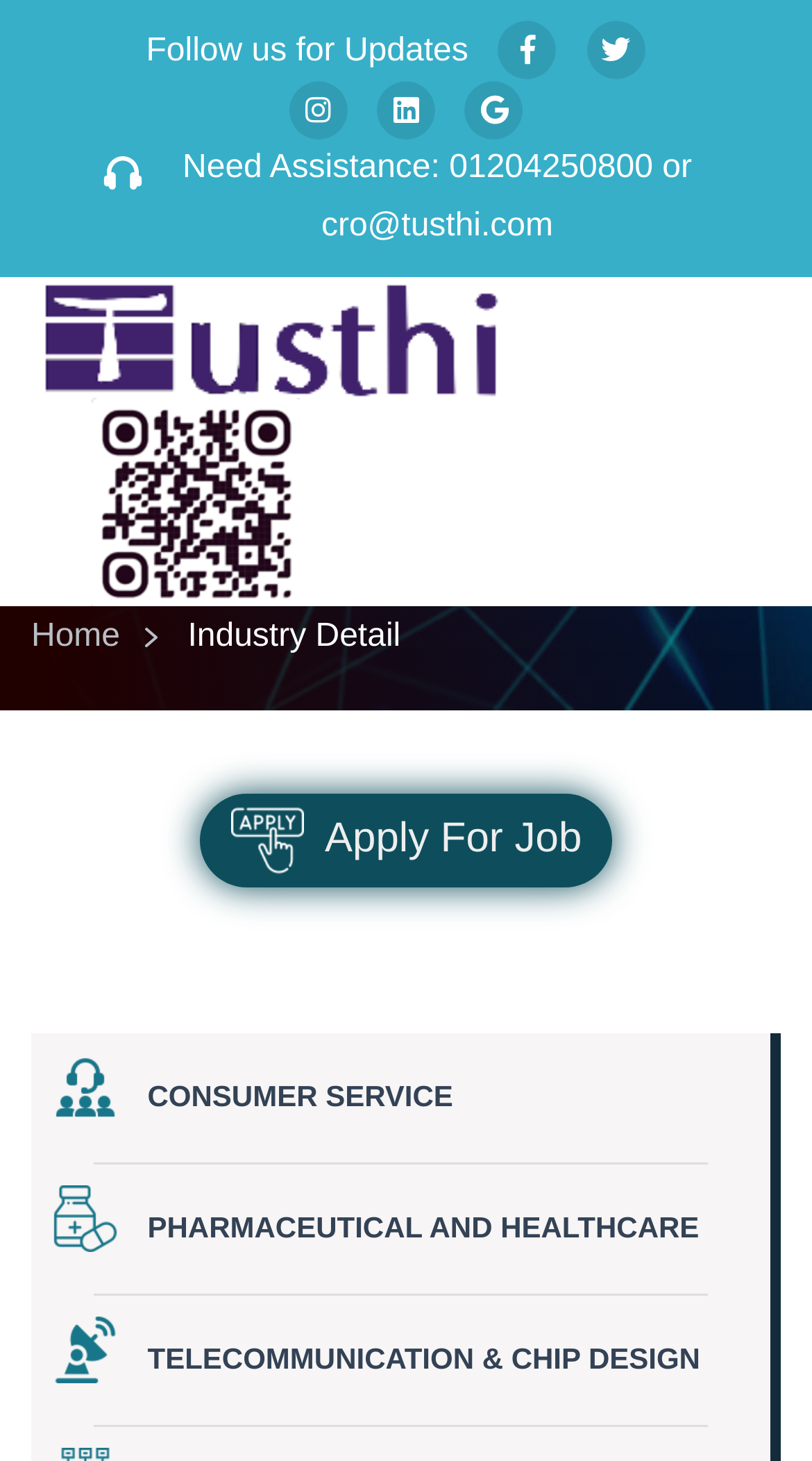Detail the various sections and features of the webpage.

The webpage is about Tusthi, a renowned consulting firm specializing in Human Resources. At the top, there is a section for social media links, including Facebook, Twitter, Instagram, Linkedin, and Google, positioned horizontally across the page. Below this section, there is a "Need Assistance" section with a phone number and an email address.

To the left of the "Need Assistance" section, there is a large figure containing the Tusthi logo, which is also a link to the company's homepage. Below the logo, there is a smaller figure with another instance of the Tusthi logo.

The main content of the page is divided into sections, with headings such as "Industry Detail", "CONSUMER SERVICE", "PHARMACEUTICAL AND HEALTHCARE", and "TELECOMMUNICATION & CHIP DESIGN". These headings are positioned vertically down the page, with the "Industry Detail" section at the top and the others following below.

There are also two prominent links on the page: "Home" at the top and "Apply For Job" in the middle. The "Home" link is positioned above the "Industry Detail" section, while the "Apply For Job" link is located below the "Need Assistance" section.